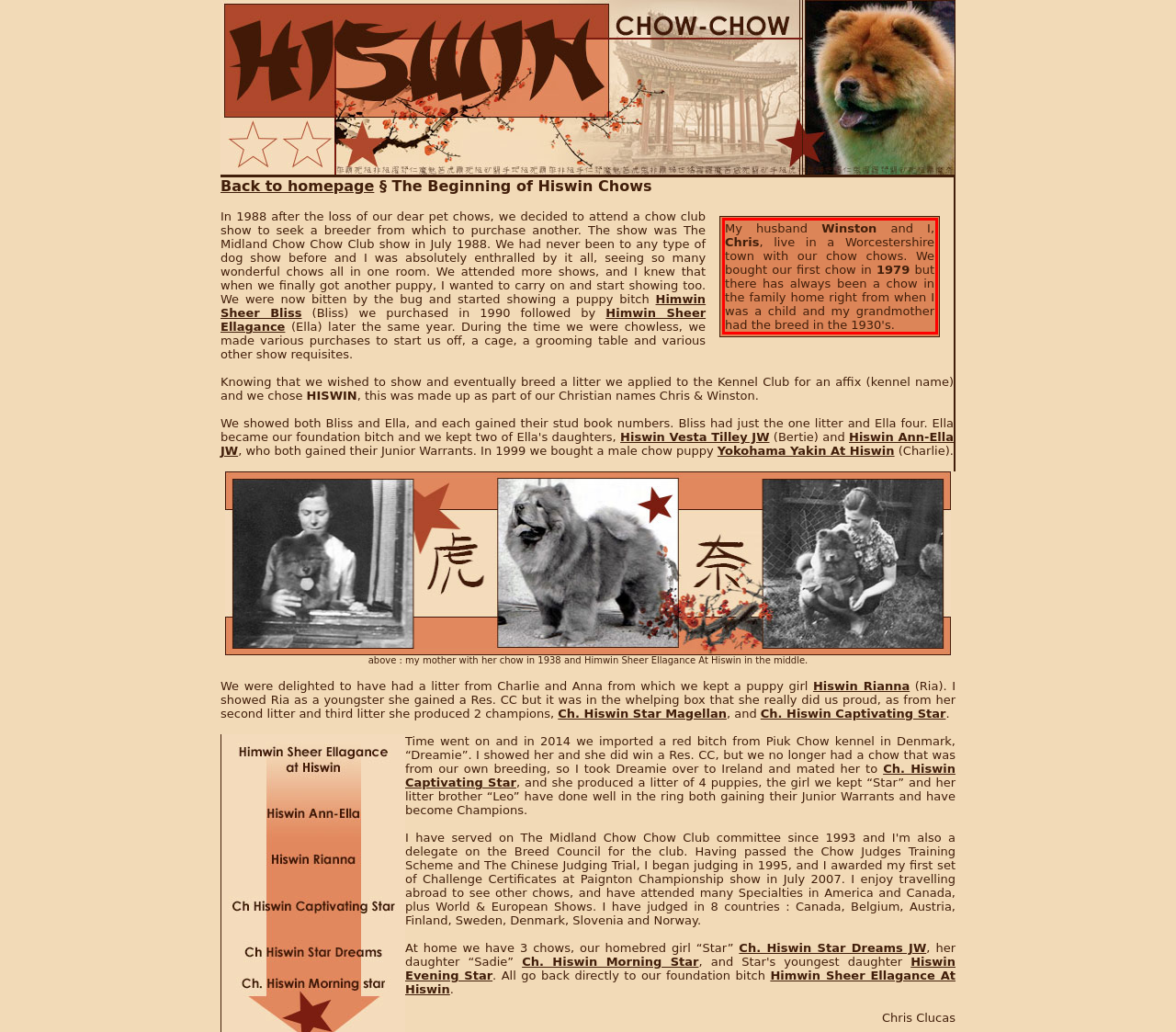Review the webpage screenshot provided, and perform OCR to extract the text from the red bounding box.

My husband Winston and I, Chris, live in a Worcestershire town with our chow chows. We bought our first chow in 1979 but there has always been a chow in the family home right from when I was a child and my grandmother had the breed in the 1930's.